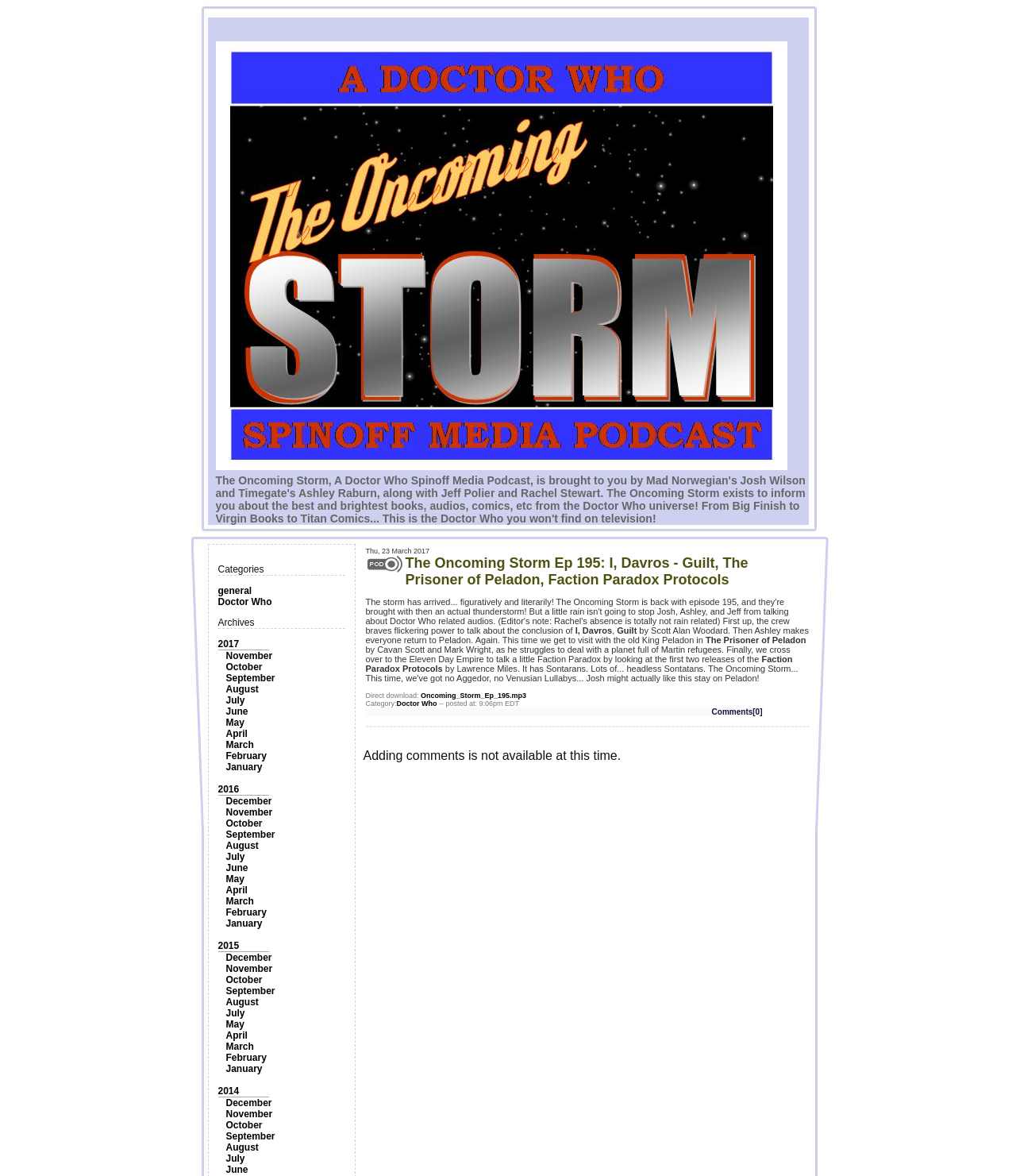What is the title of this episode?
Kindly offer a comprehensive and detailed response to the question.

I found the answer by looking at the text 'The Oncoming Storm Ep 195: I, Davros - Guilt, The Prisoner of Peladon, Faction Paradox Protocols' which is located at the top of the webpage, inside a table cell.